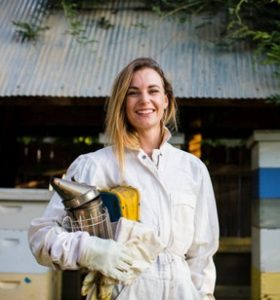Create an elaborate description of the image, covering every aspect.

In this engaging image, a smiling female beekeeper stands confidently in her protective gear, which includes a white jumpsuit and gloves. She holds a bee smoker, a vital tool for beekeeping, in one hand, showcasing her preparedness and dedication to her craft. The background features a rustic setting with beehives and a corrugated metal roof, highlighting the natural environment in which she works. This visual embodies the spirit of beekeeping, reflecting both the charm and the importance of this age-old practice. Her bright demeanor conveys a sense of passion and commitment to sharing knowledge about bees, making her a welcoming figure in the world of apiculture.